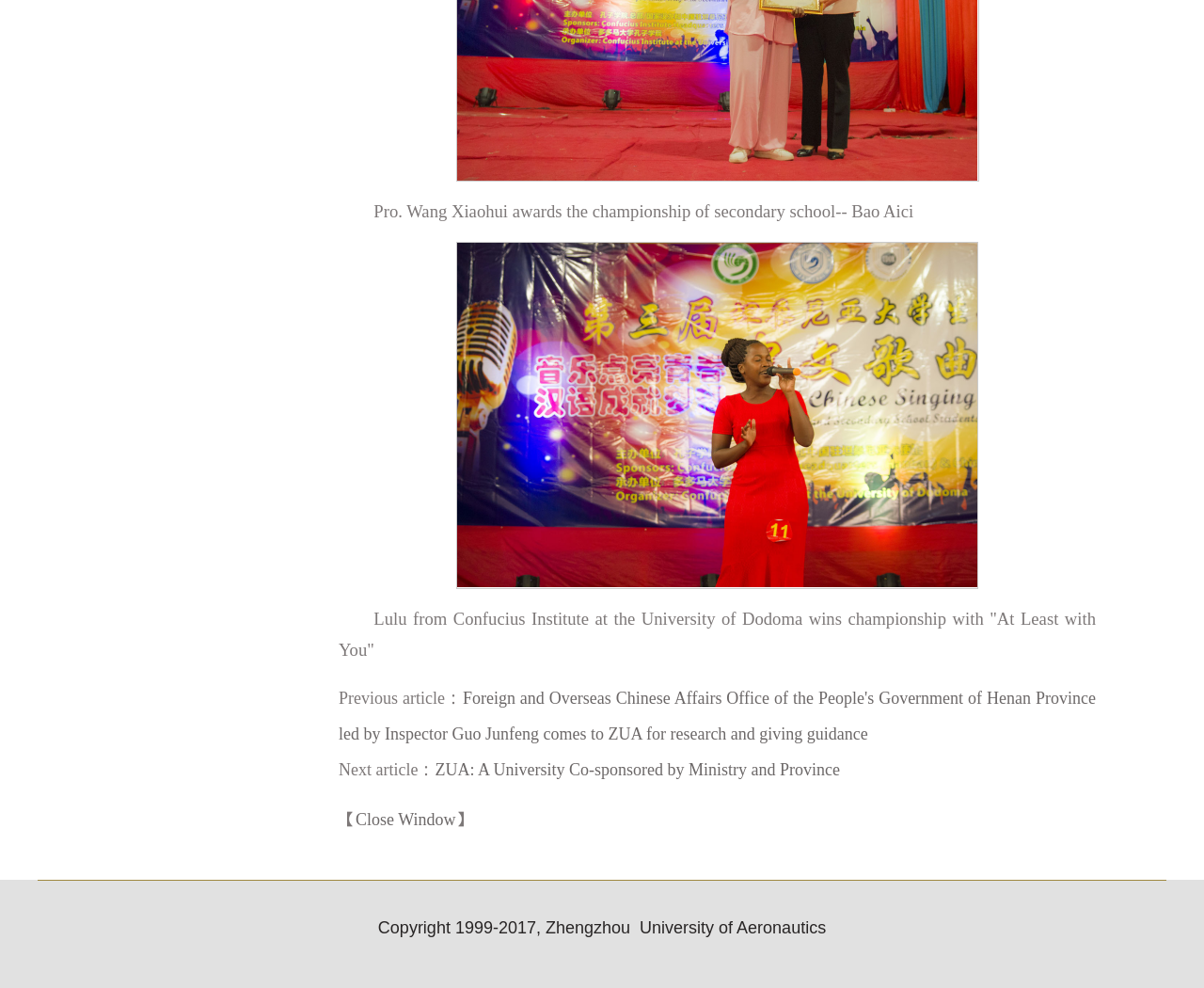Given the element description Close Window, predict the bounding box coordinates for the UI element in the webpage screenshot. The format should be (top-left x, top-left y, bottom-right x, bottom-right y), and the values should be between 0 and 1.

[0.295, 0.82, 0.378, 0.839]